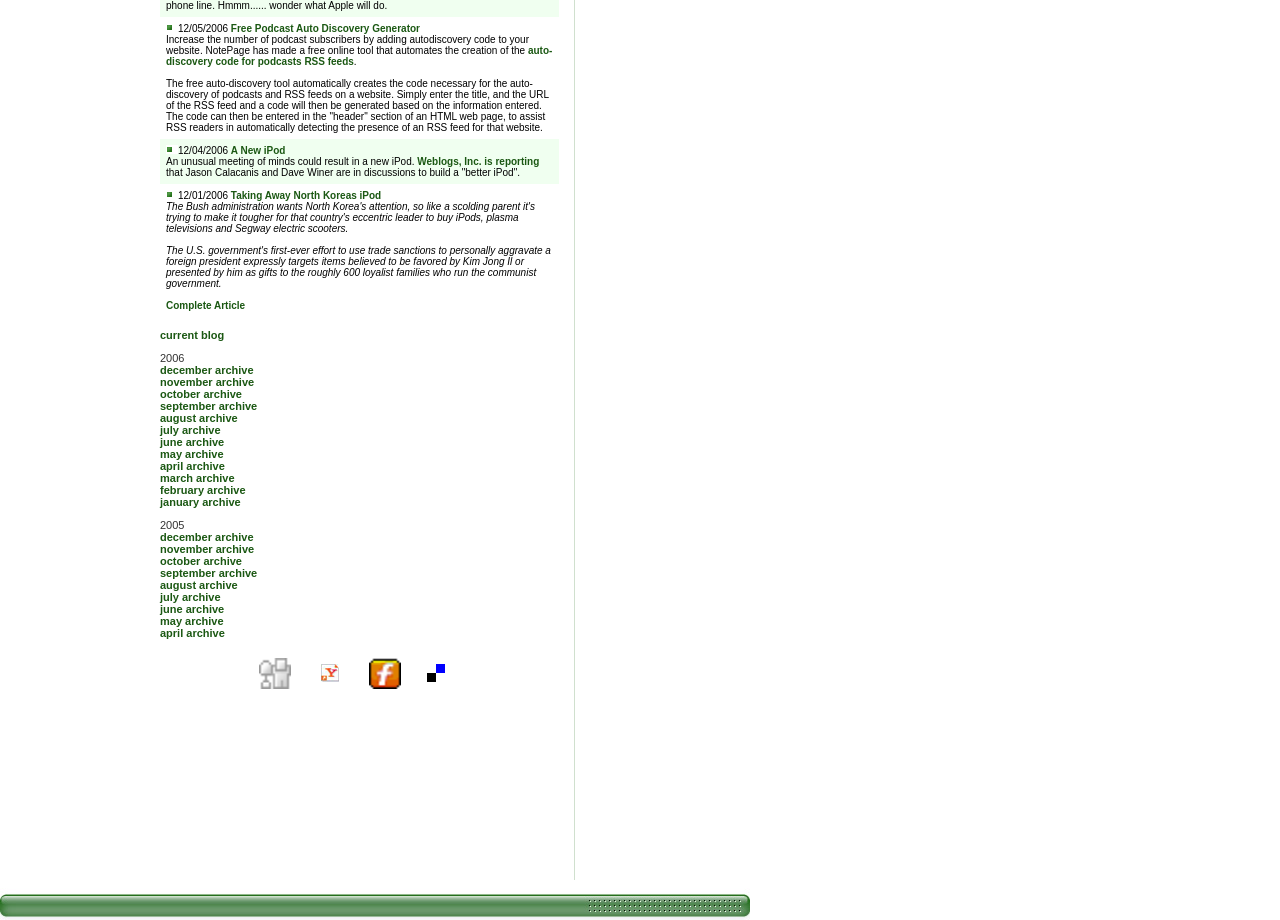Reply to the question below using a single word or brief phrase:
How many archive links are on the page?

24